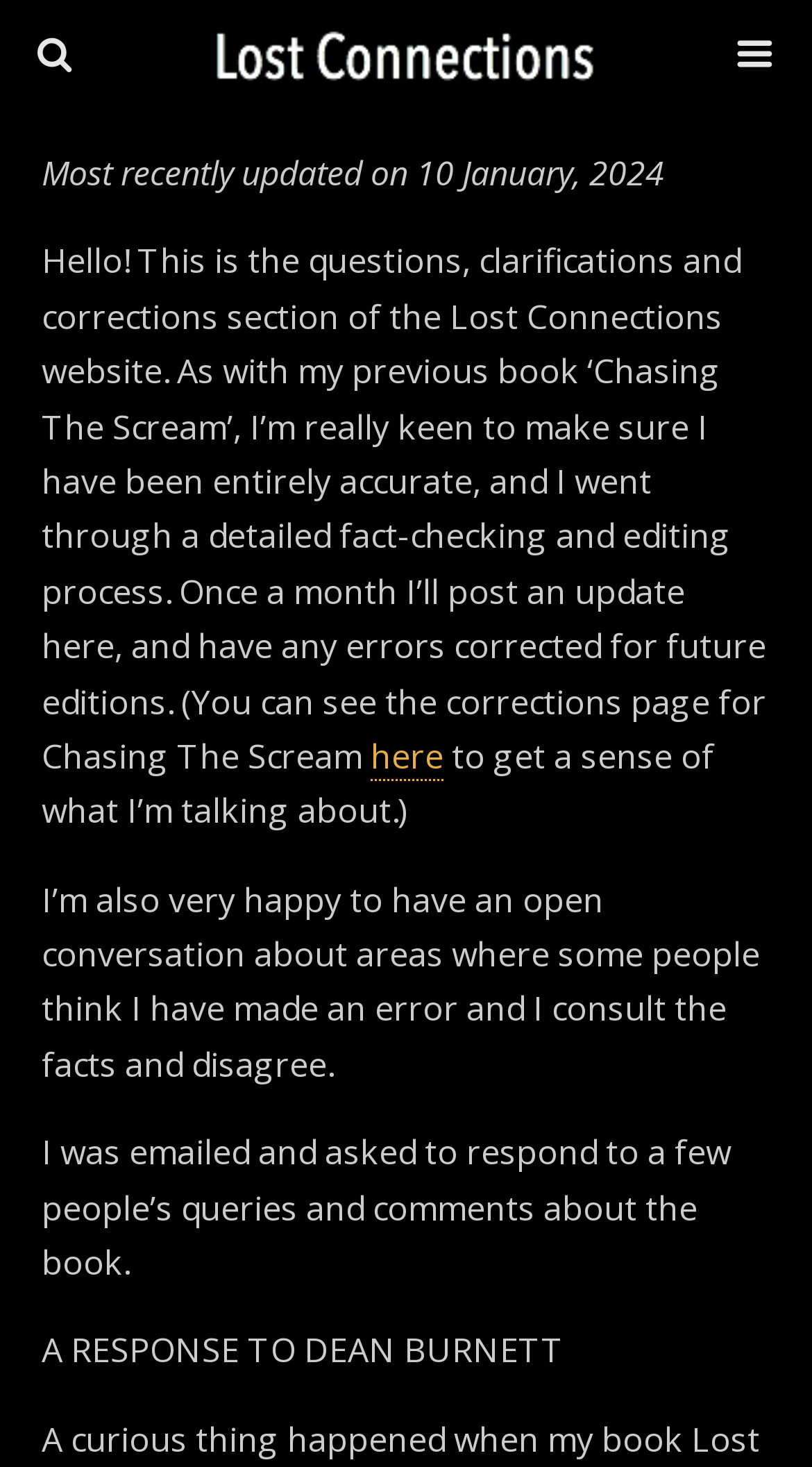What is the title of the first response?
Using the information from the image, answer the question thoroughly.

The title of the first response can be found in the text 'A RESPONSE TO DEAN BURNETT' which is displayed as a heading on the webpage.